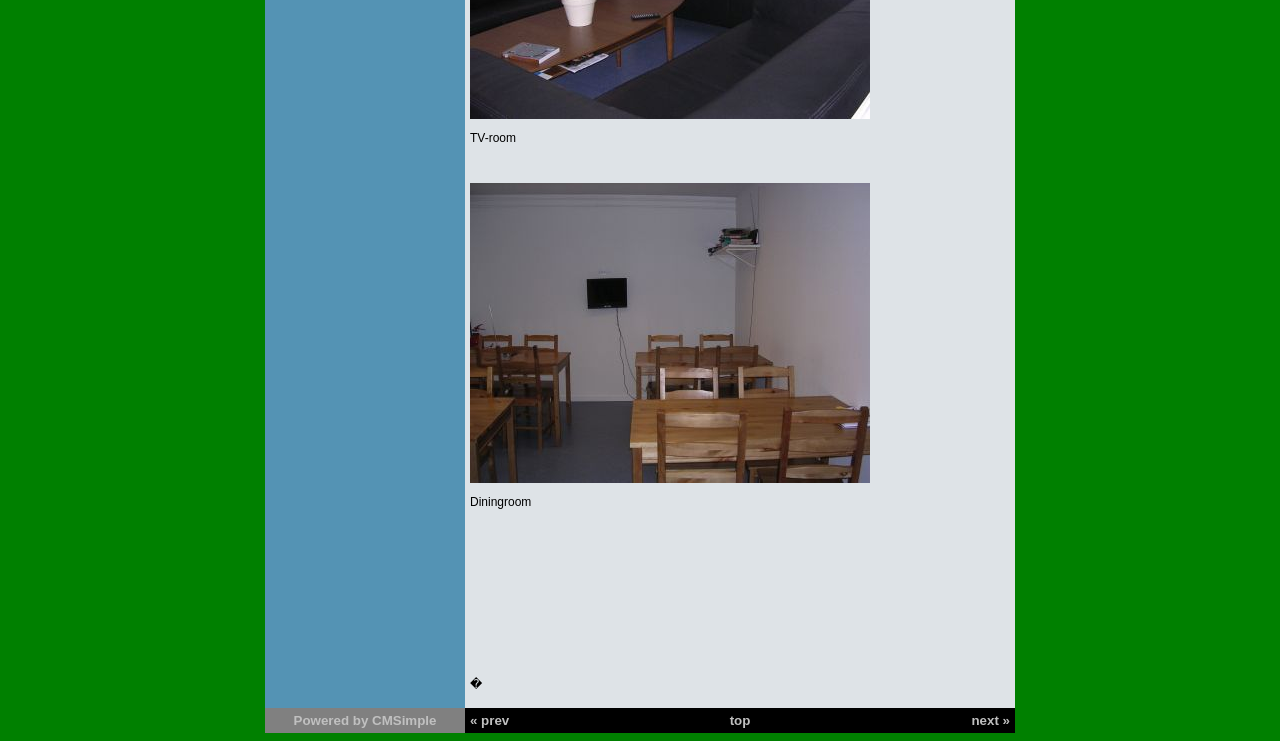What is the text below the image?
Based on the image, respond with a single word or phrase.

Diningroom